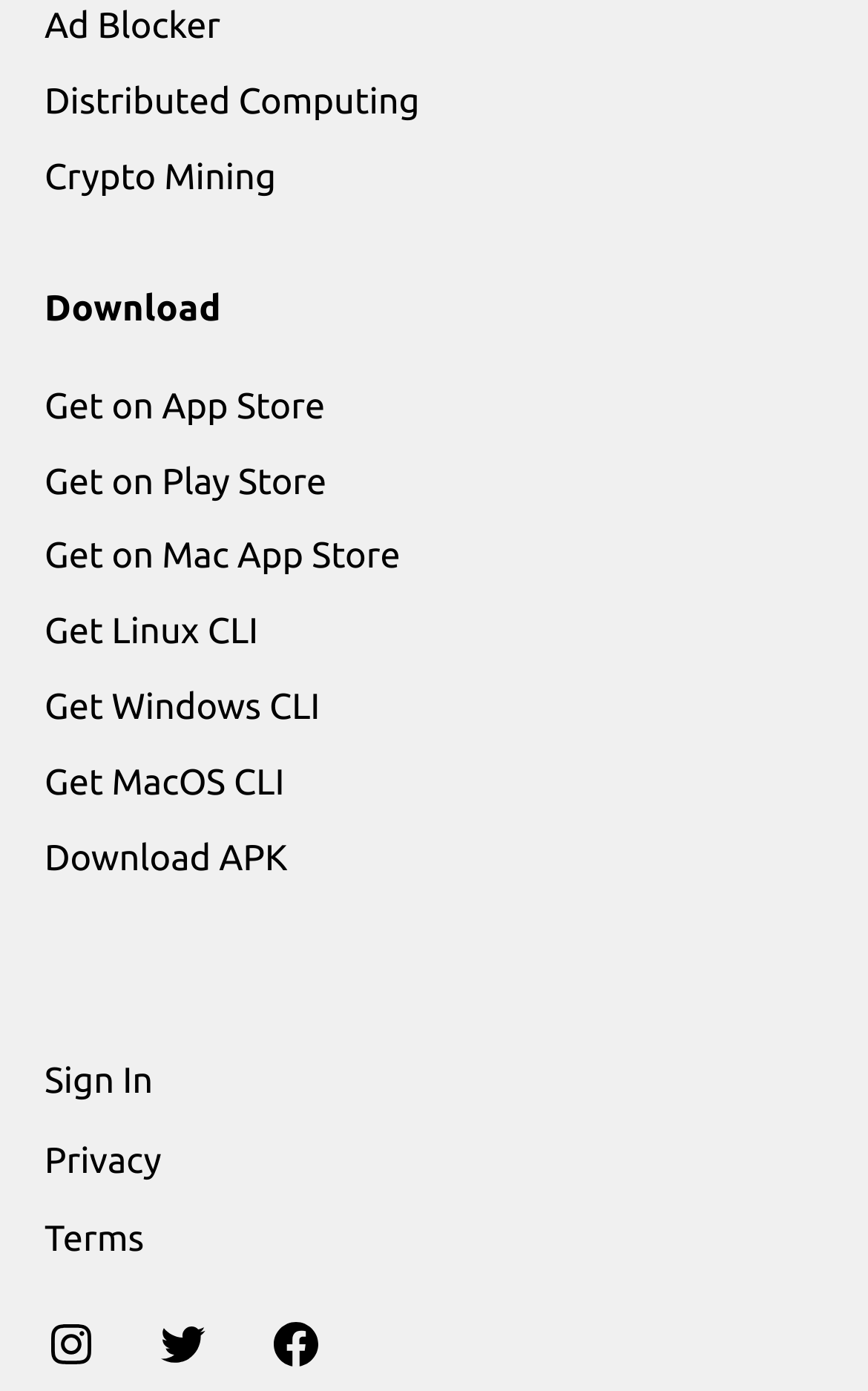What is the first download option?
Answer the question with a single word or phrase by looking at the picture.

Get on App Store